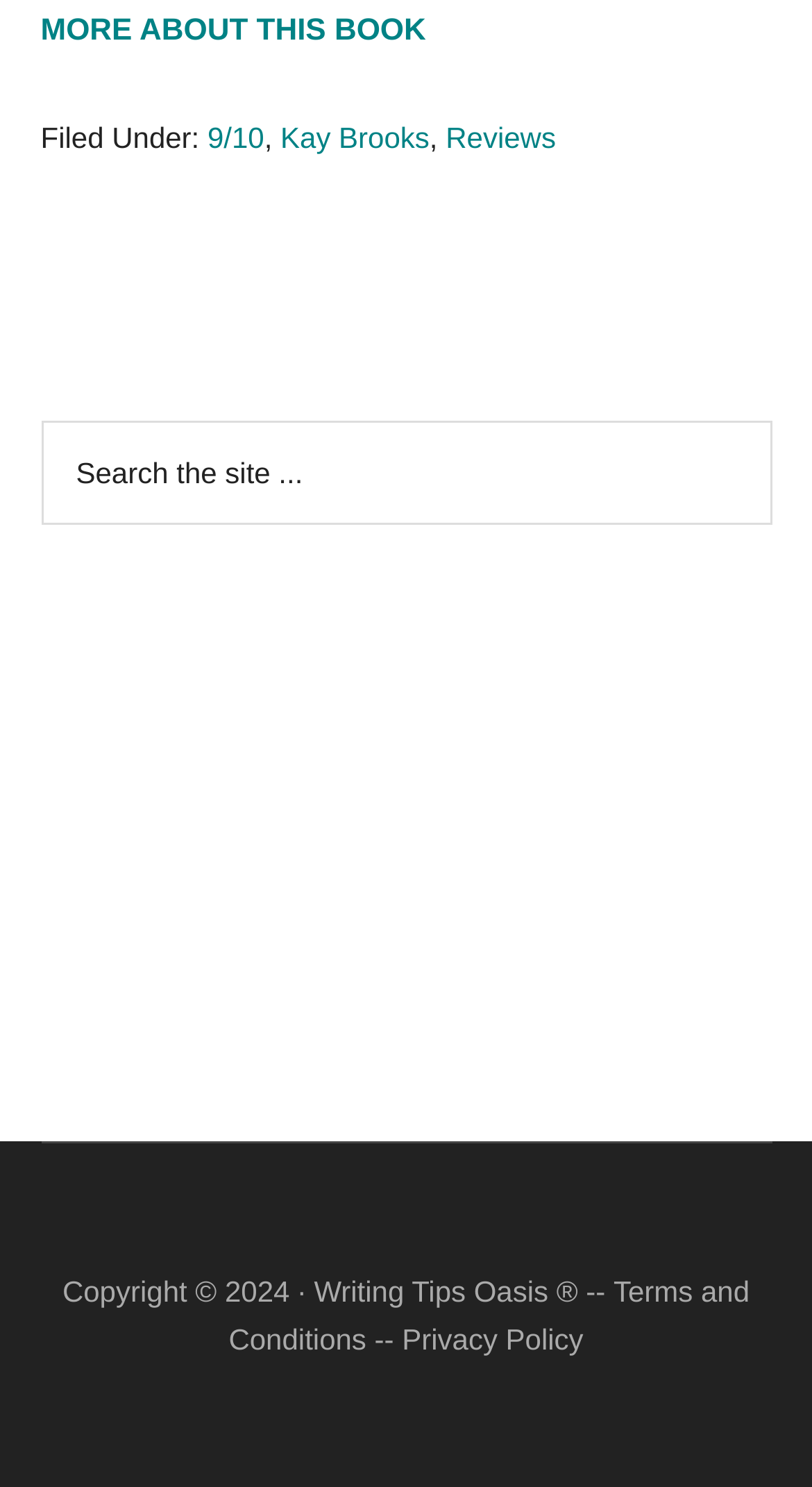What is the purpose of the button in the search box?
Look at the screenshot and give a one-word or phrase answer.

Search